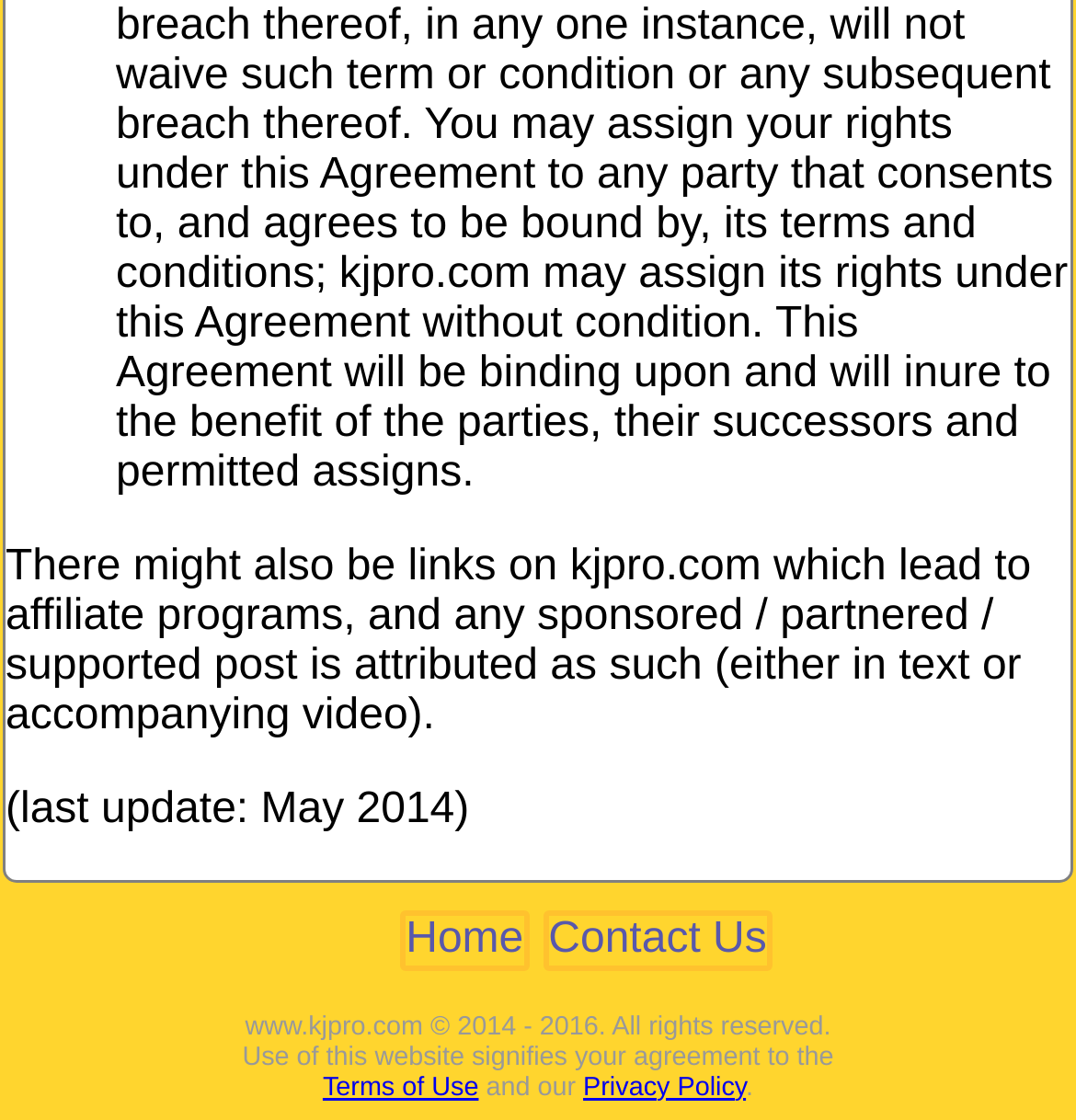Identify the bounding box coordinates for the UI element mentioned here: "Contact Us". Provide the coordinates as four float values between 0 and 1, i.e., [left, top, right, bottom].

[0.51, 0.817, 0.713, 0.859]